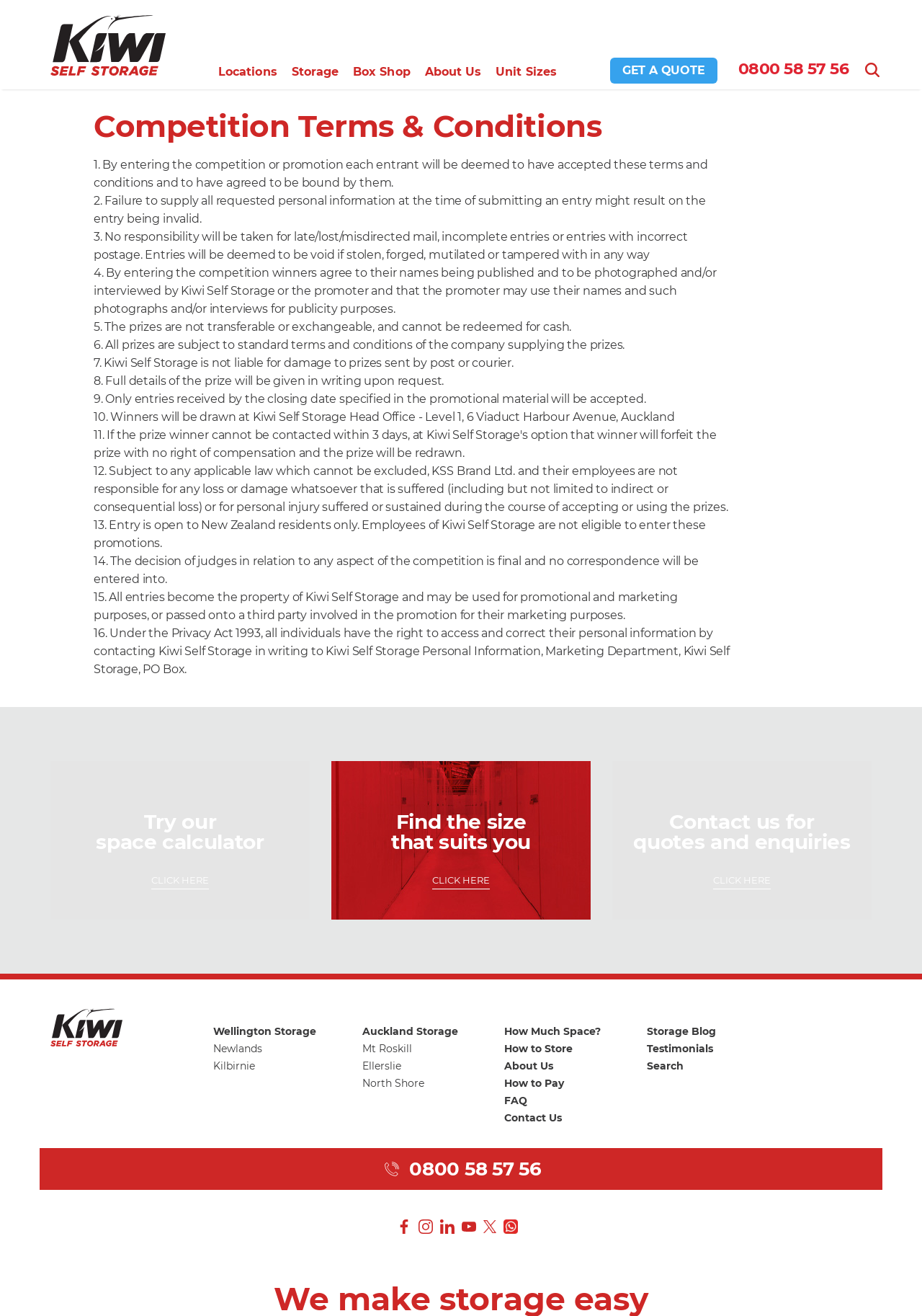Find the bounding box coordinates for the UI element whose description is: "How to Pay". The coordinates should be four float numbers between 0 and 1, in the format [left, top, right, bottom].

[0.547, 0.818, 0.611, 0.828]